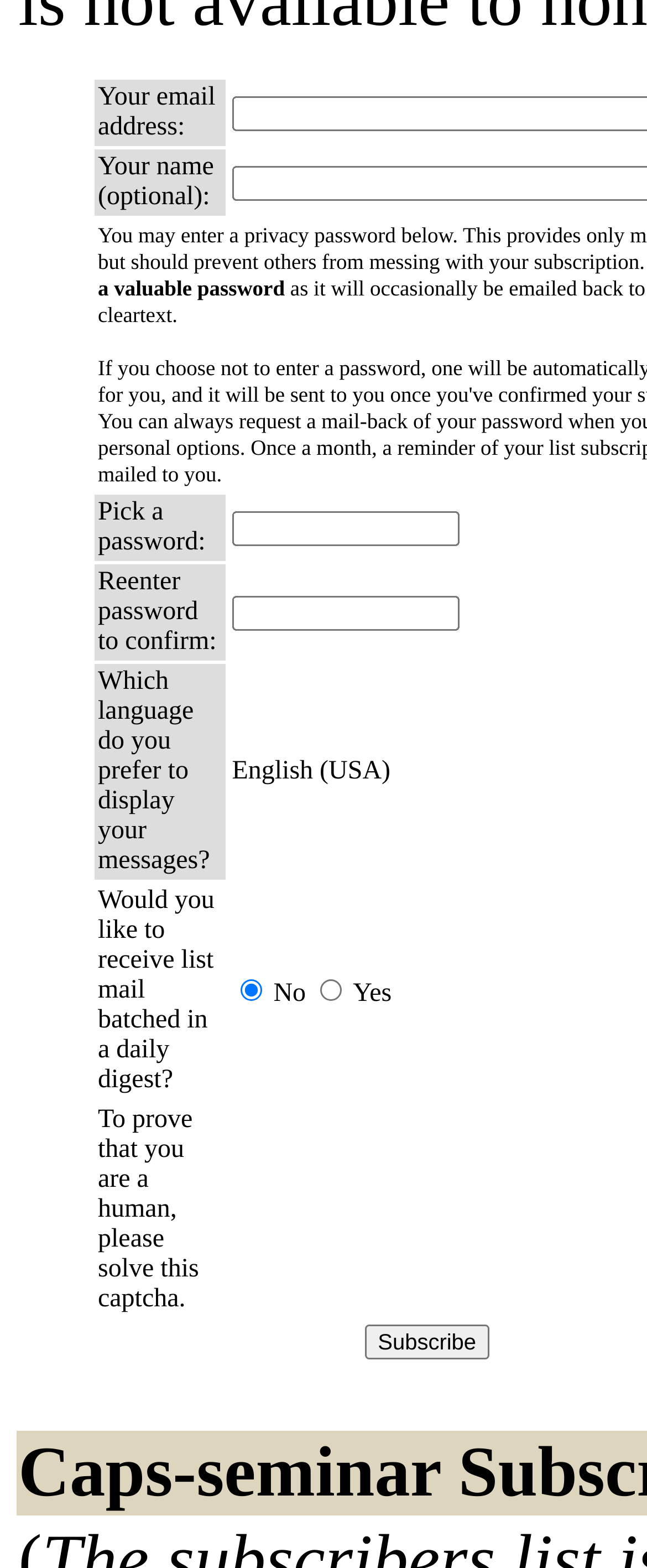Using the details in the image, give a detailed response to the question below:
What is the function of the 'Subscribe' button?

The 'Subscribe' button is used to complete the subscription process, as it is the final step after filling out the required information and solving the captcha.